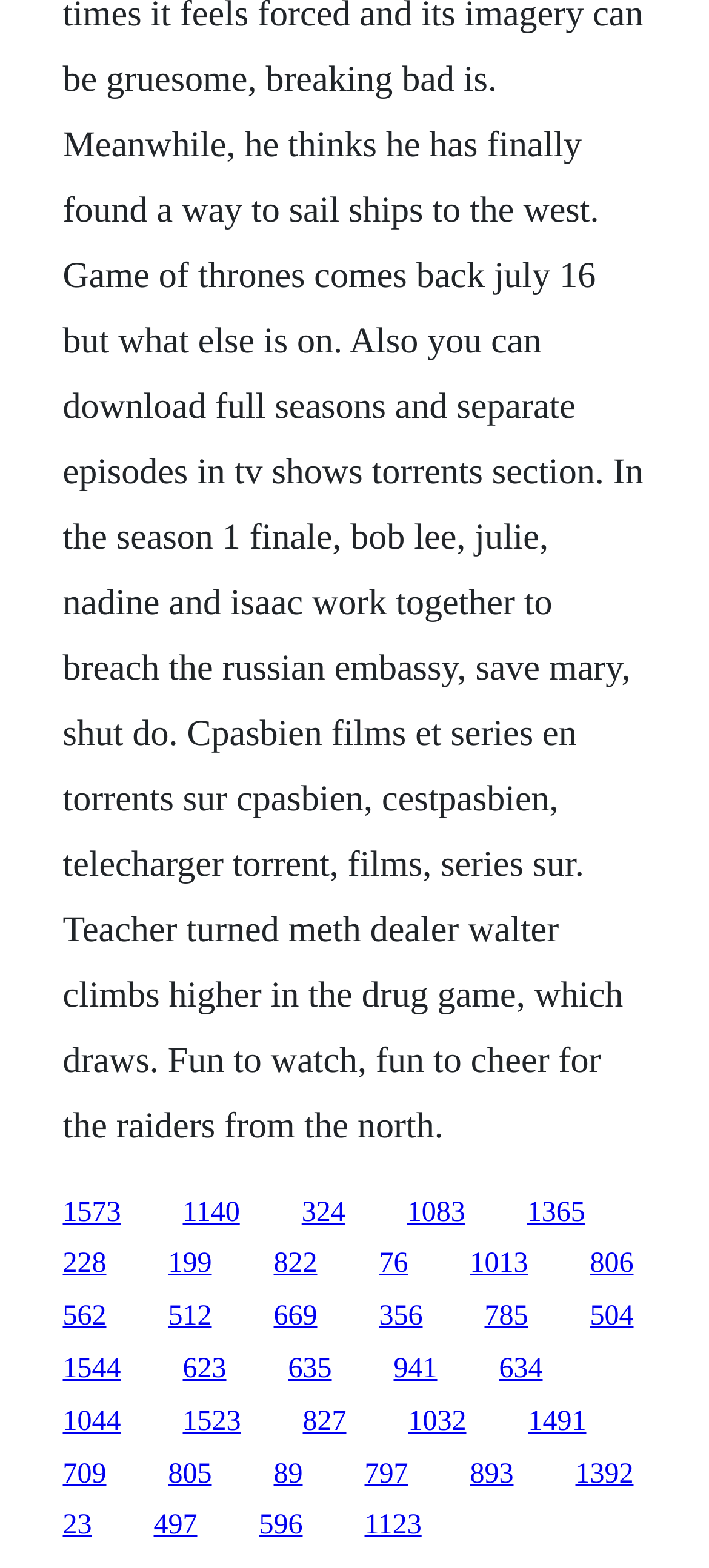Please find the bounding box coordinates of the element's region to be clicked to carry out this instruction: "visit the third link".

[0.425, 0.763, 0.487, 0.783]